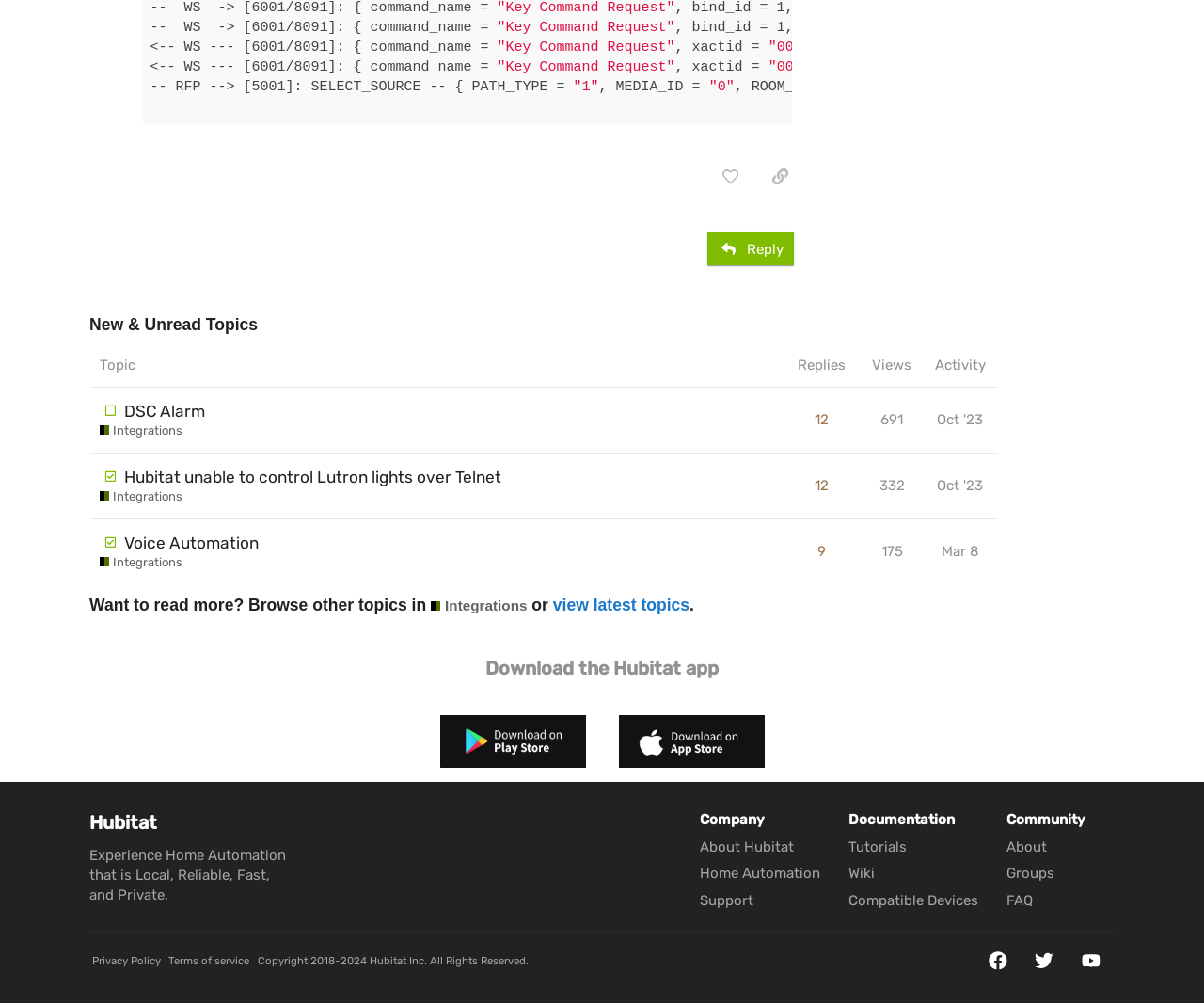Identify the bounding box coordinates of the section to be clicked to complete the task described by the following instruction: "Click the 'New & Unread Topics' heading". The coordinates should be four float numbers between 0 and 1, formatted as [left, top, right, bottom].

[0.074, 0.313, 0.829, 0.336]